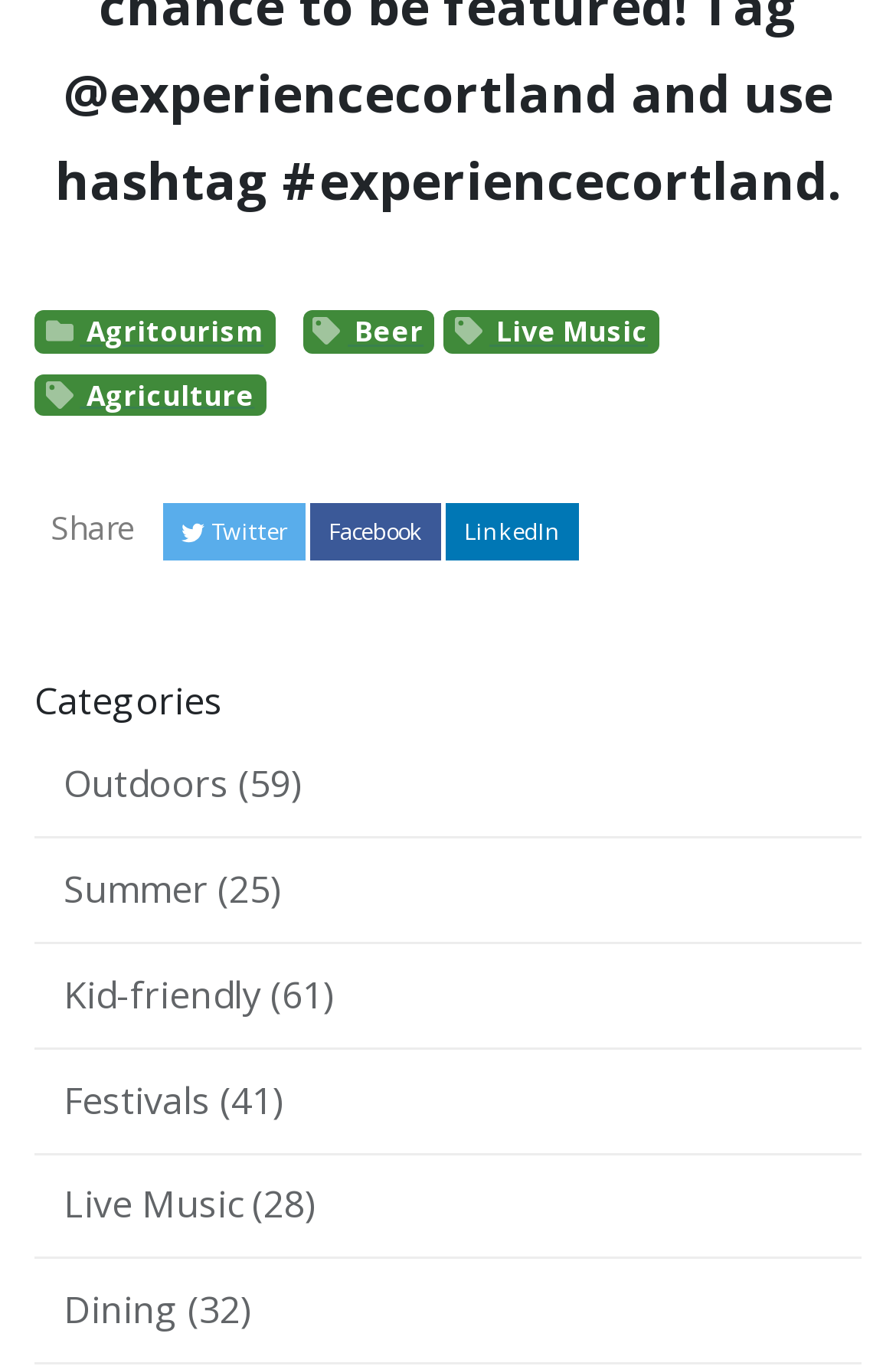Please identify the bounding box coordinates of the region to click in order to complete the given instruction: "Share on Twitter". The coordinates should be four float numbers between 0 and 1, i.e., [left, top, right, bottom].

[0.182, 0.369, 0.341, 0.411]